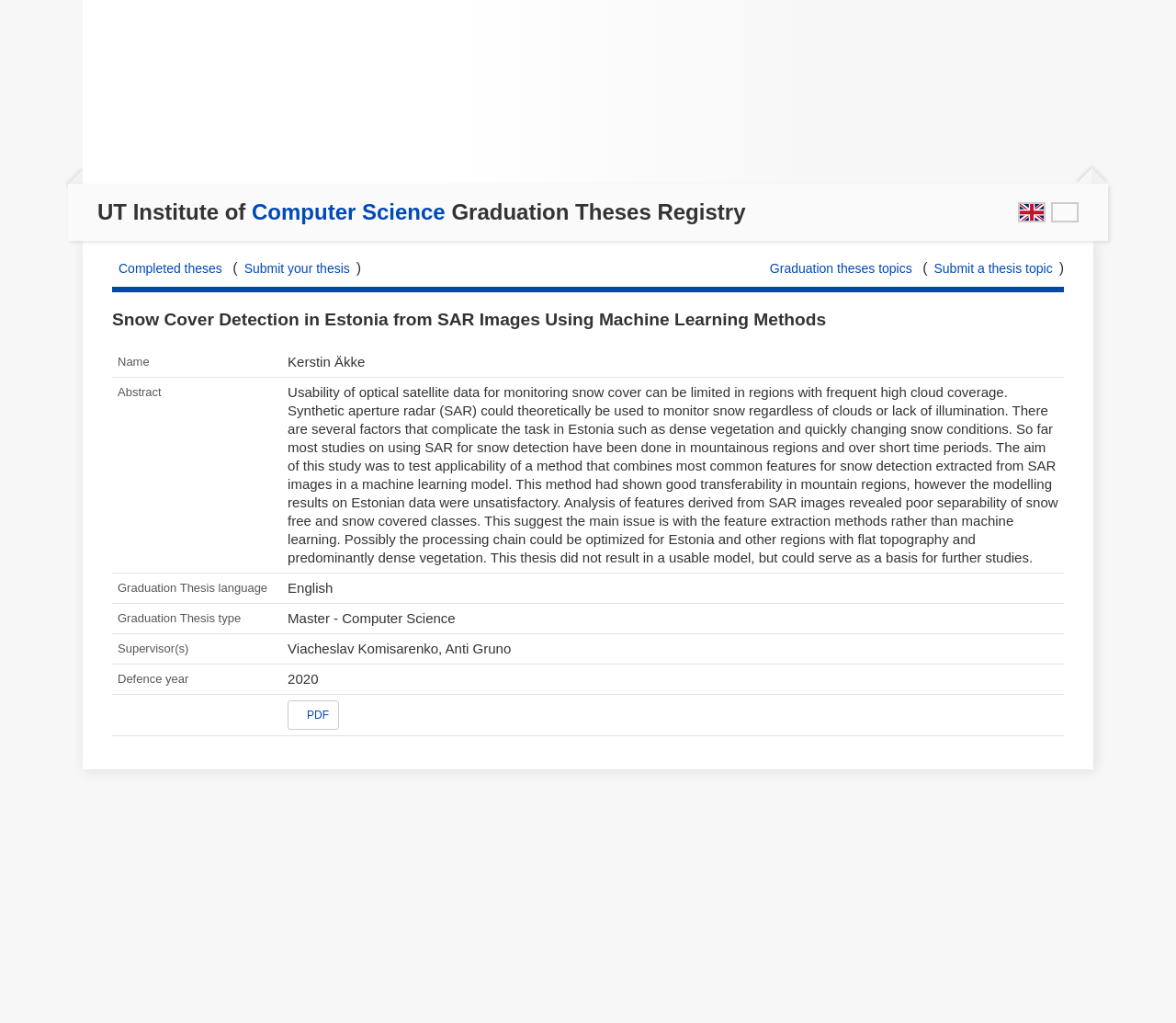What is the type of the thesis?
Using the image as a reference, answer with just one word or a short phrase.

Master - Computer Science